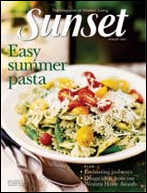Describe the image thoroughly.

The image depicts the cover of "Sunset Magazine," featuring a delightful dish labeled "Easy summer pasta." This vibrant presentation showcases a colorful plate of pasta adorned with a mix of fresh vegetables and herbs, emphasizing a seasonal, wholesome approach to dining. With a sleek design, the cover not only highlights the culinary appeal of the featured recipe but also hints at other content within, including topics such as outdoor living and the 2003-2004 Western Home Awards. The magazine serves as an inspirational guide for those interested in food, gardening, and home design, capturing the essence of summer living in its layout and imagery.